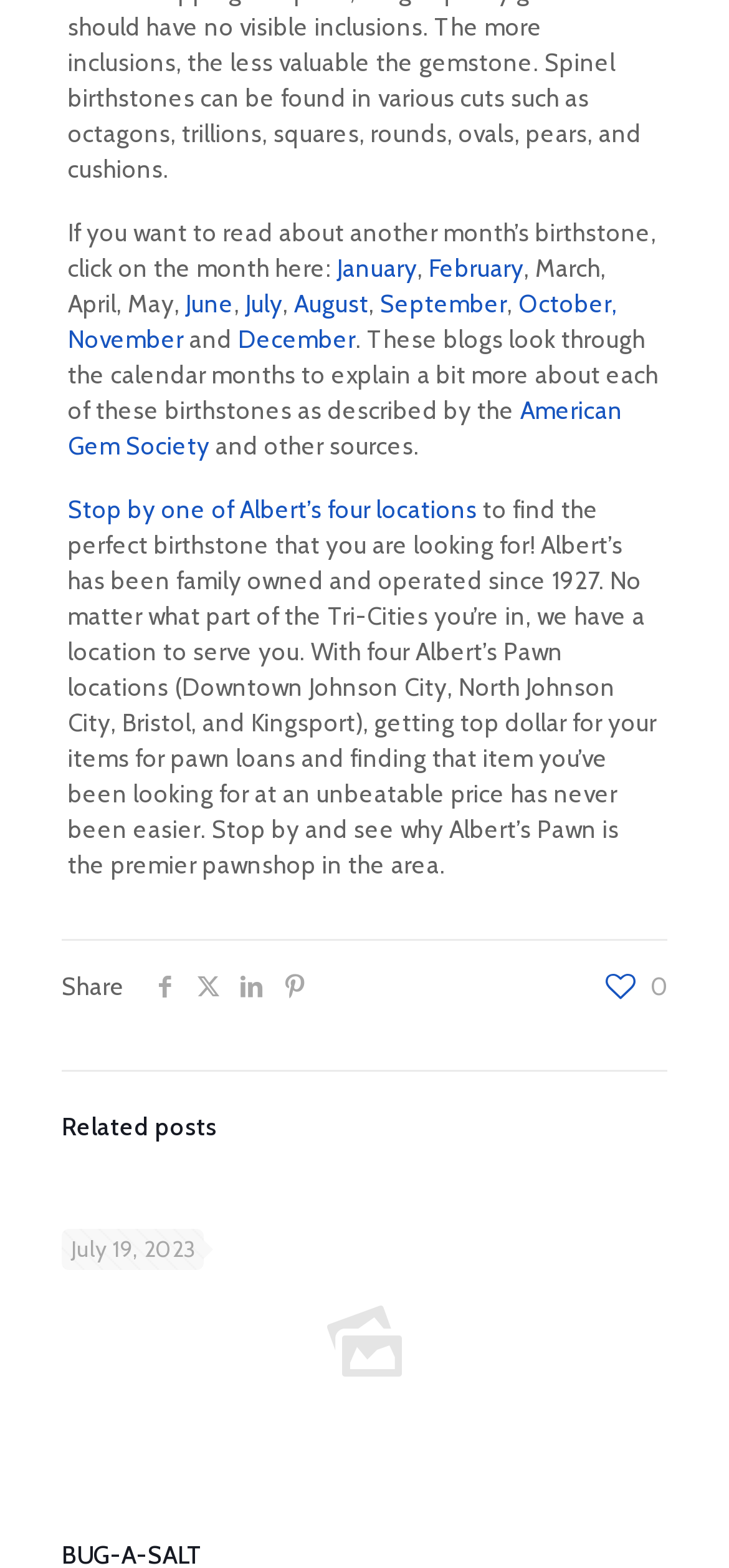How many locations does Albert's Pawn have?
Identify the answer in the screenshot and reply with a single word or phrase.

Four